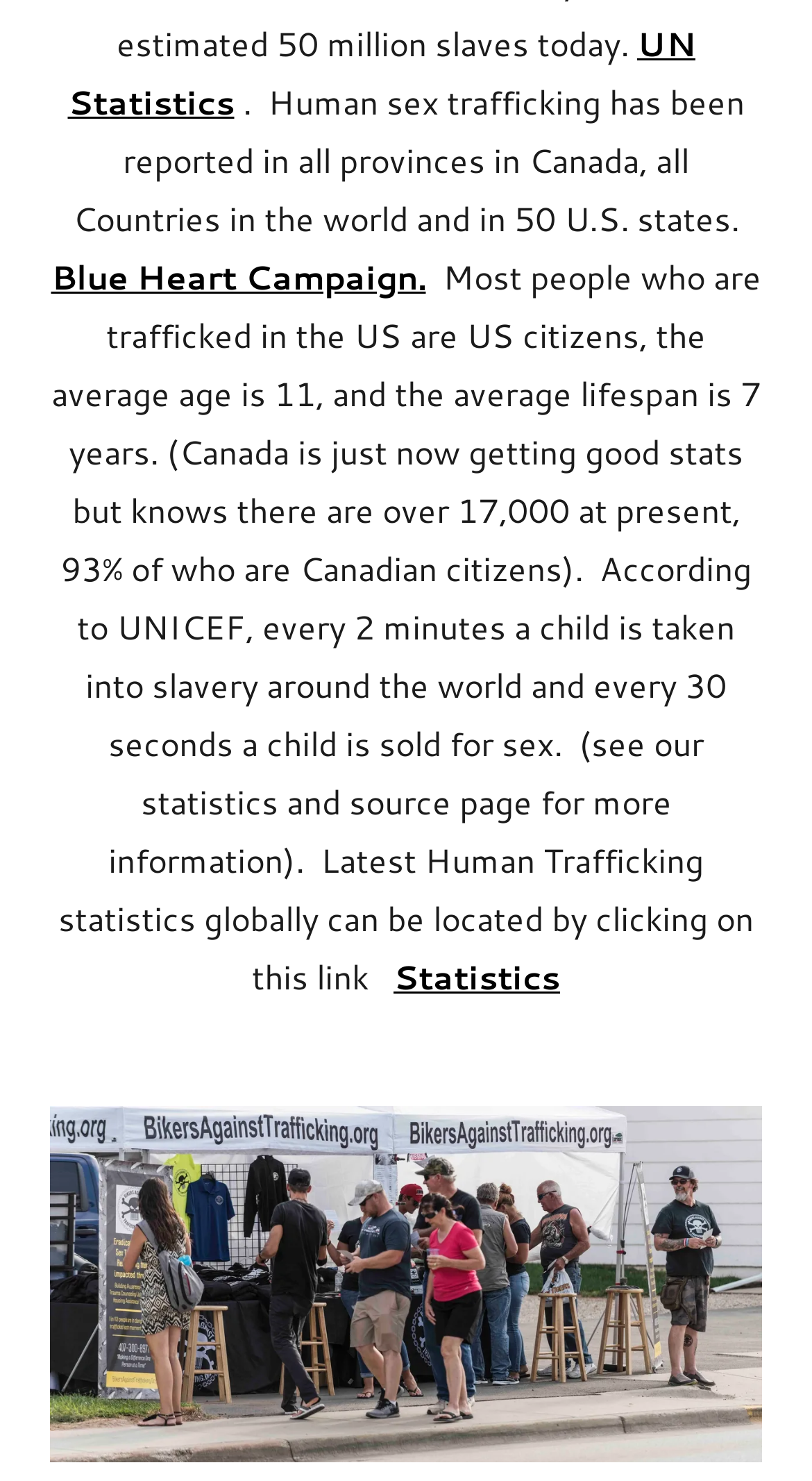Determine the bounding box coordinates in the format (top-left x, top-left y, bottom-right x, bottom-right y). Ensure all values are floating point numbers between 0 and 1. Identify the bounding box of the UI element described by: Statistics

[0.485, 0.643, 0.69, 0.676]